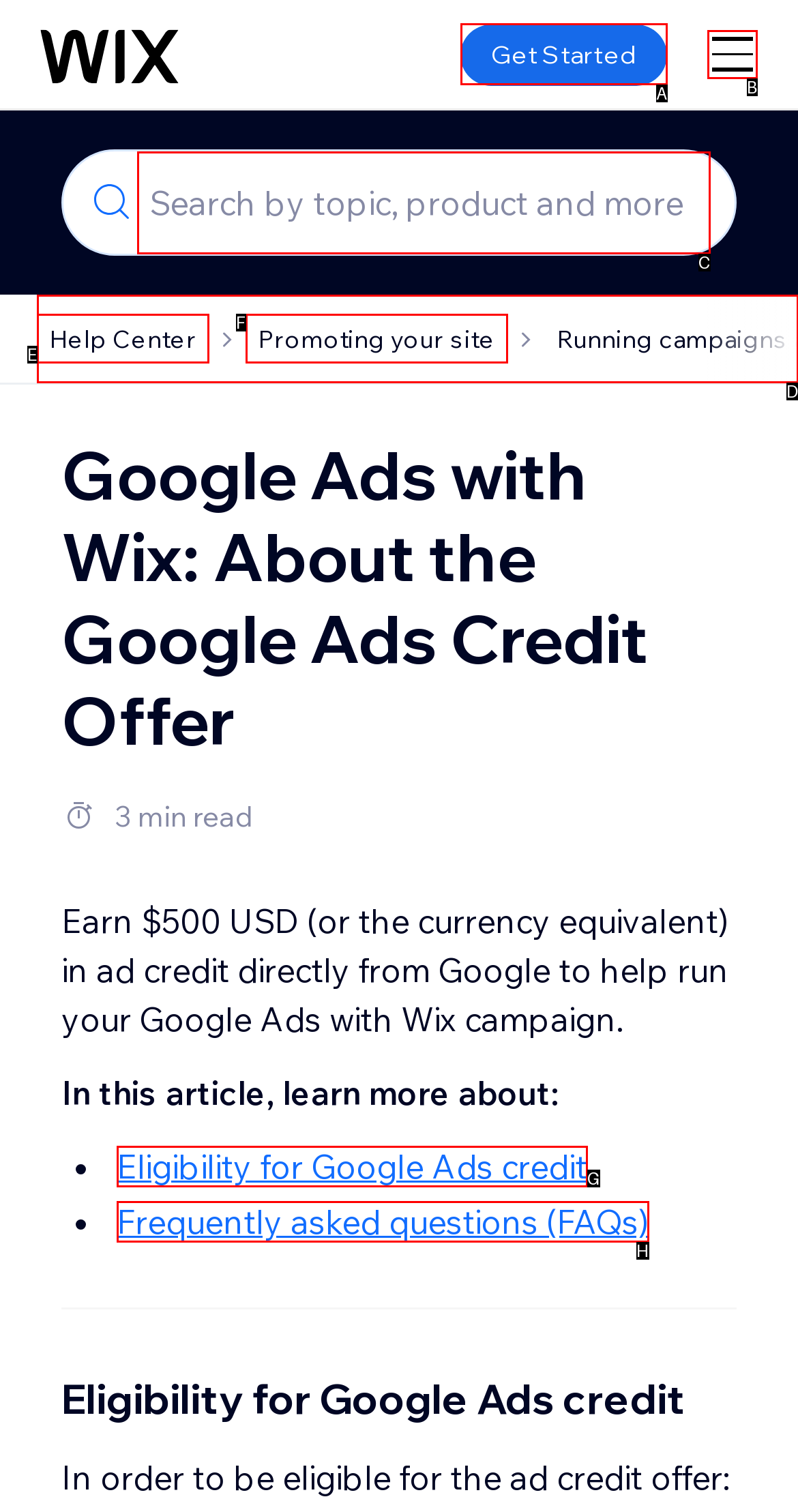Which HTML element should be clicked to fulfill the following task: Open navigation menu?
Reply with the letter of the appropriate option from the choices given.

B